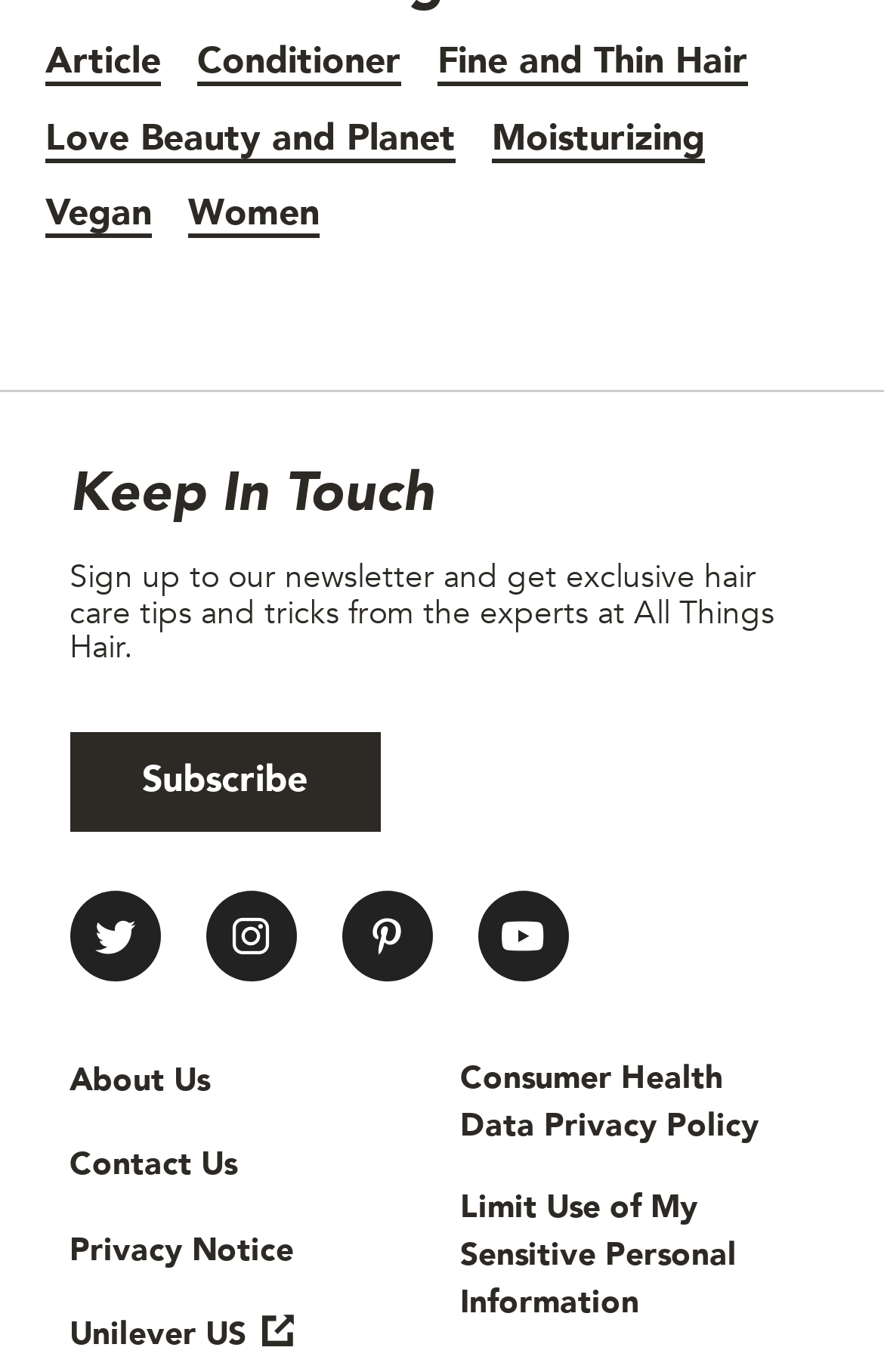Respond with a single word or phrase:
How many social media platforms are listed?

4